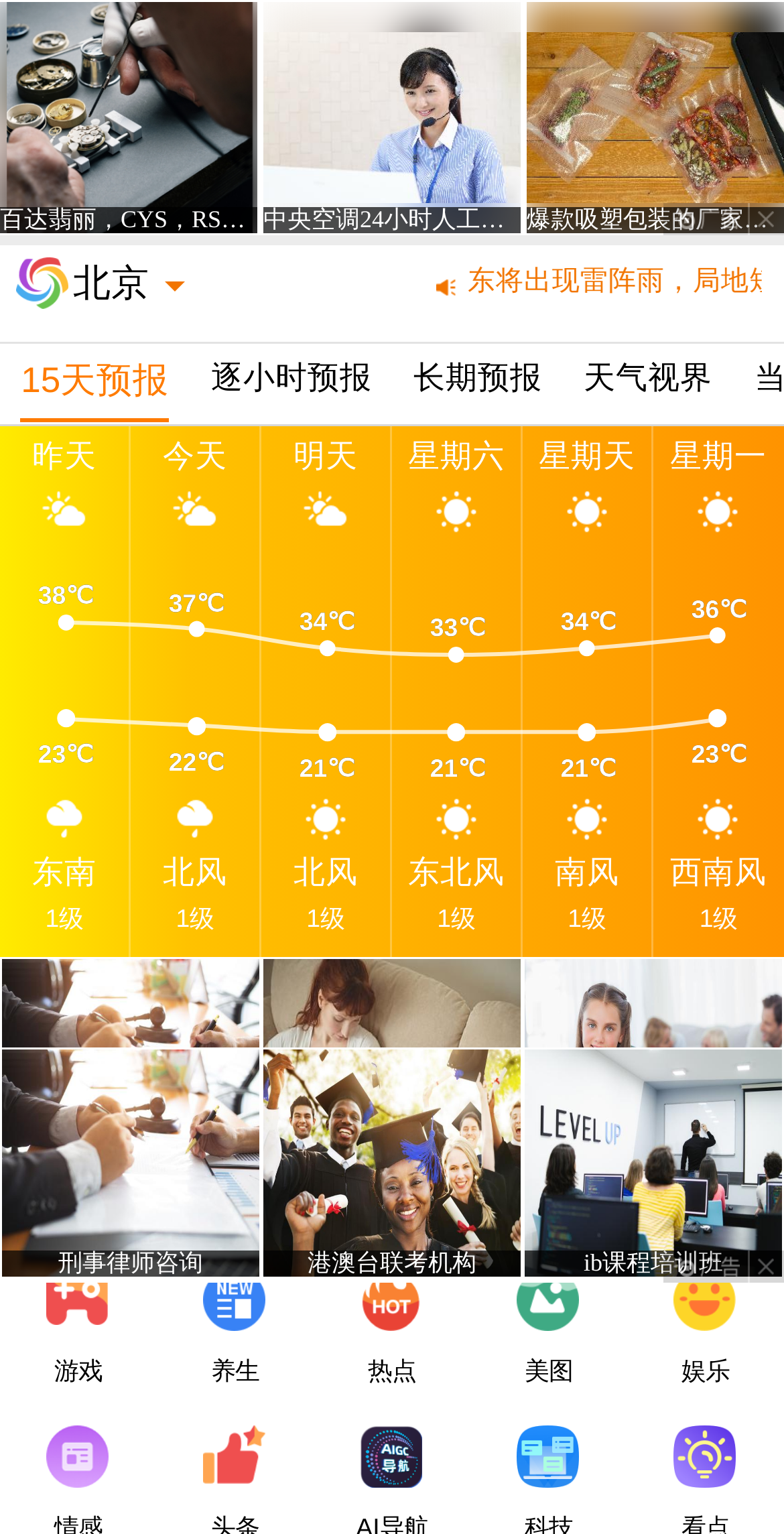Given the element description "美图", identify the bounding box of the corresponding UI element.

[0.6, 0.827, 0.8, 0.922]